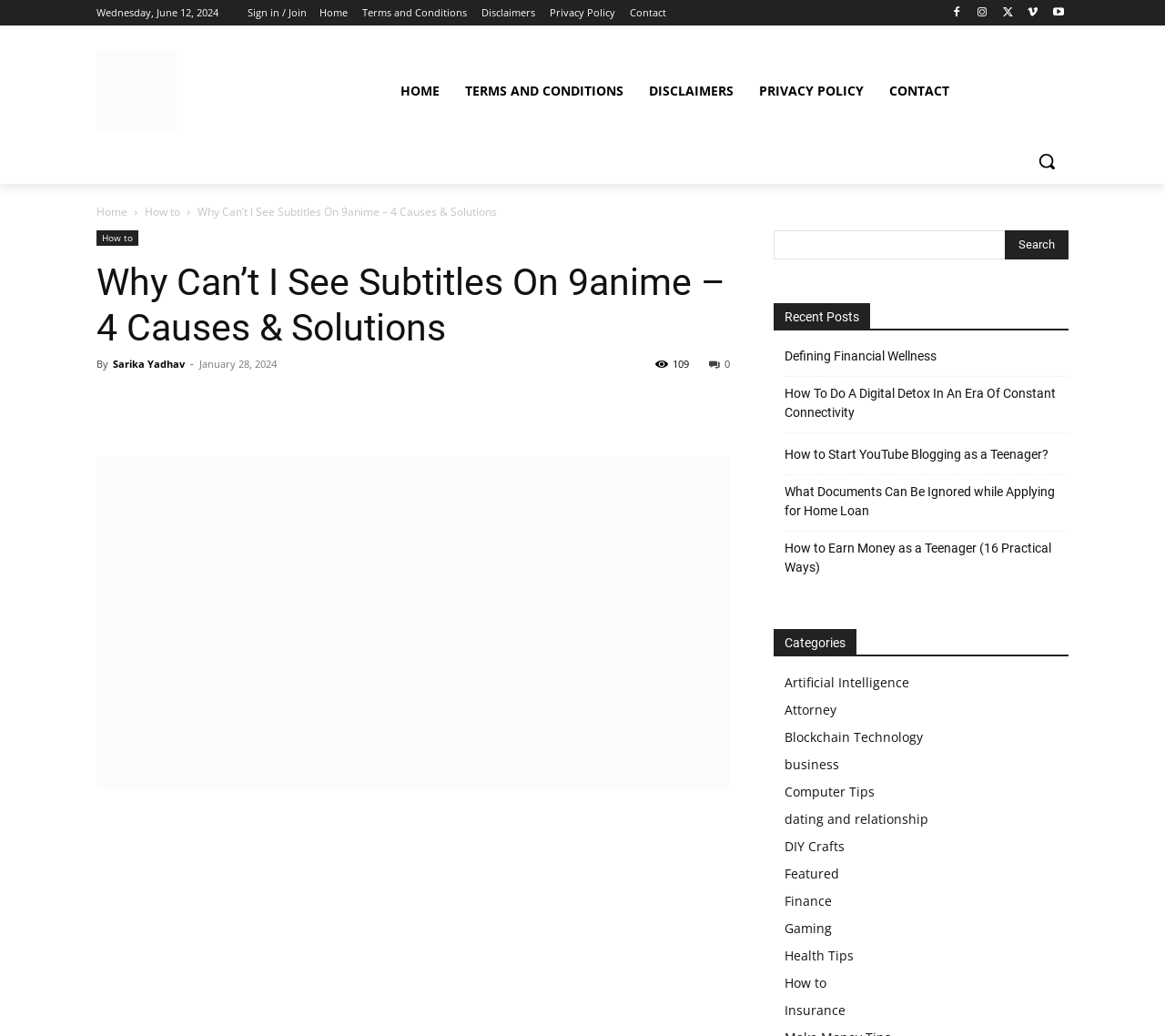Please give a short response to the question using one word or a phrase:
What is the date of the current webpage?

Wednesday, June 12, 2024